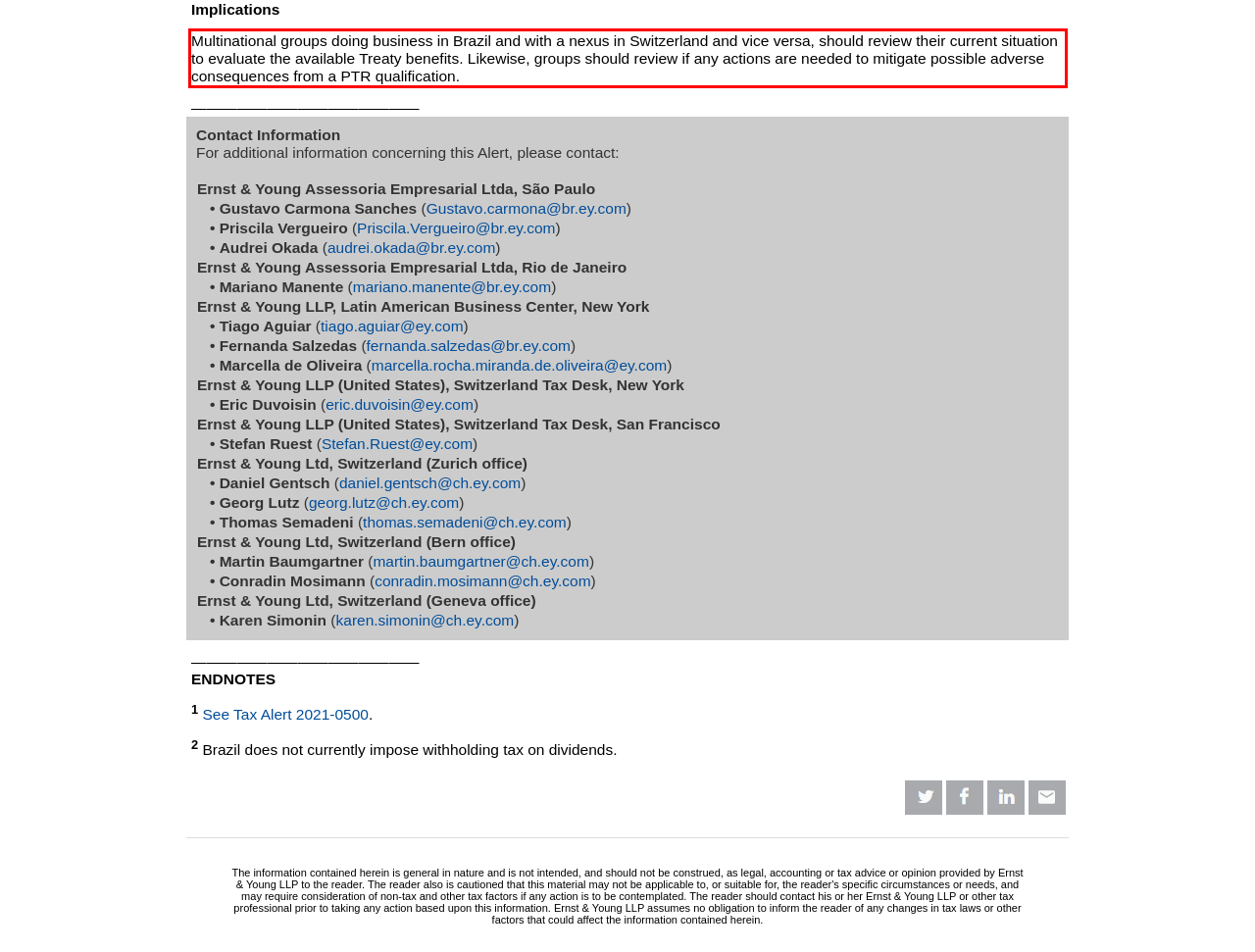Please look at the webpage screenshot and extract the text enclosed by the red bounding box.

Multinational groups doing business in Brazil and with a nexus in Switzerland and vice versa, should review their current situation to evaluate the available Treaty benefits. Likewise, groups should review if any actions are needed to mitigate possible adverse consequences from a PTR qualification.